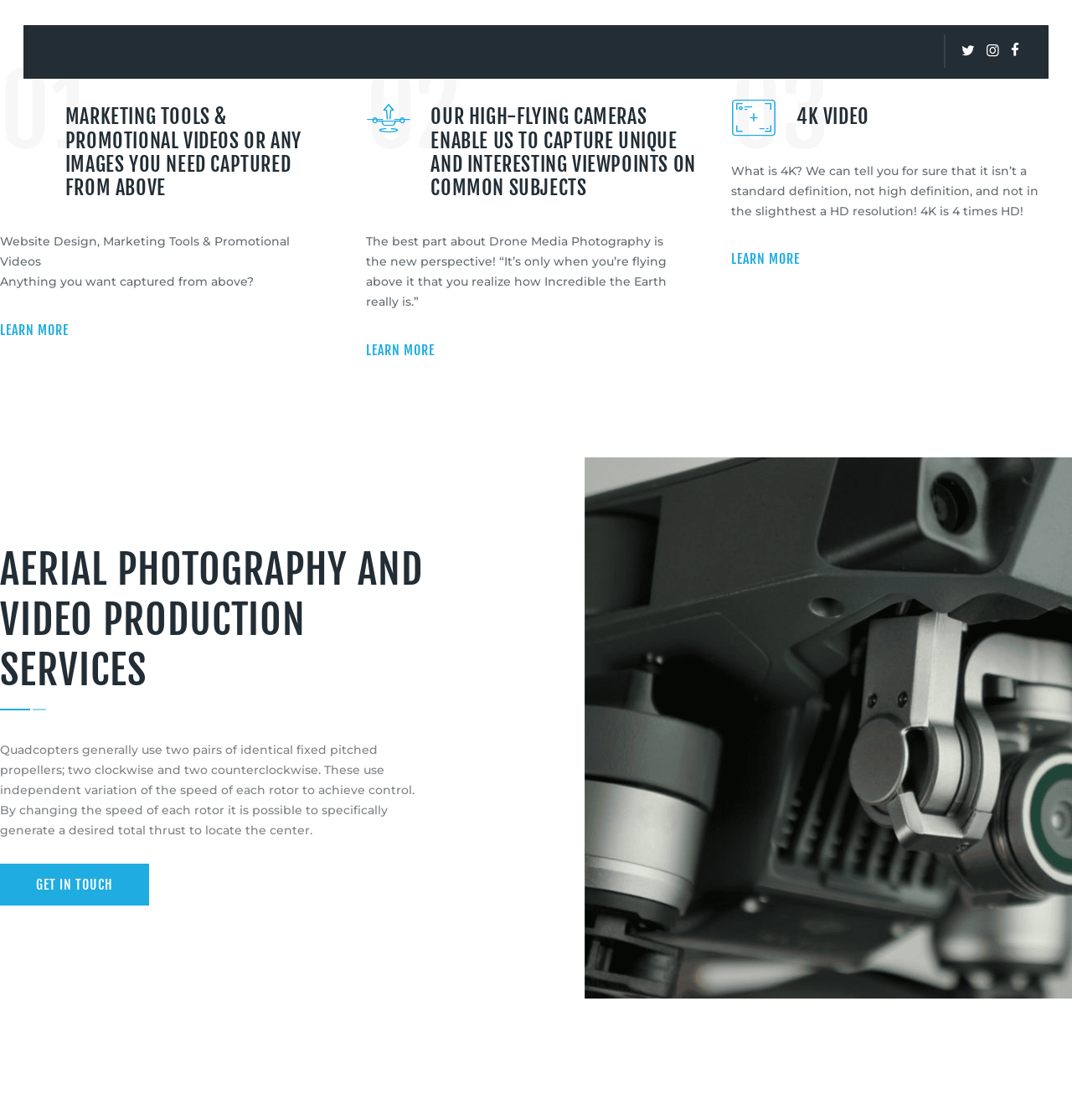Pinpoint the bounding box coordinates of the element to be clicked to execute the instruction: "Click the HOME link".

[0.371, 0.0, 0.629, 0.033]